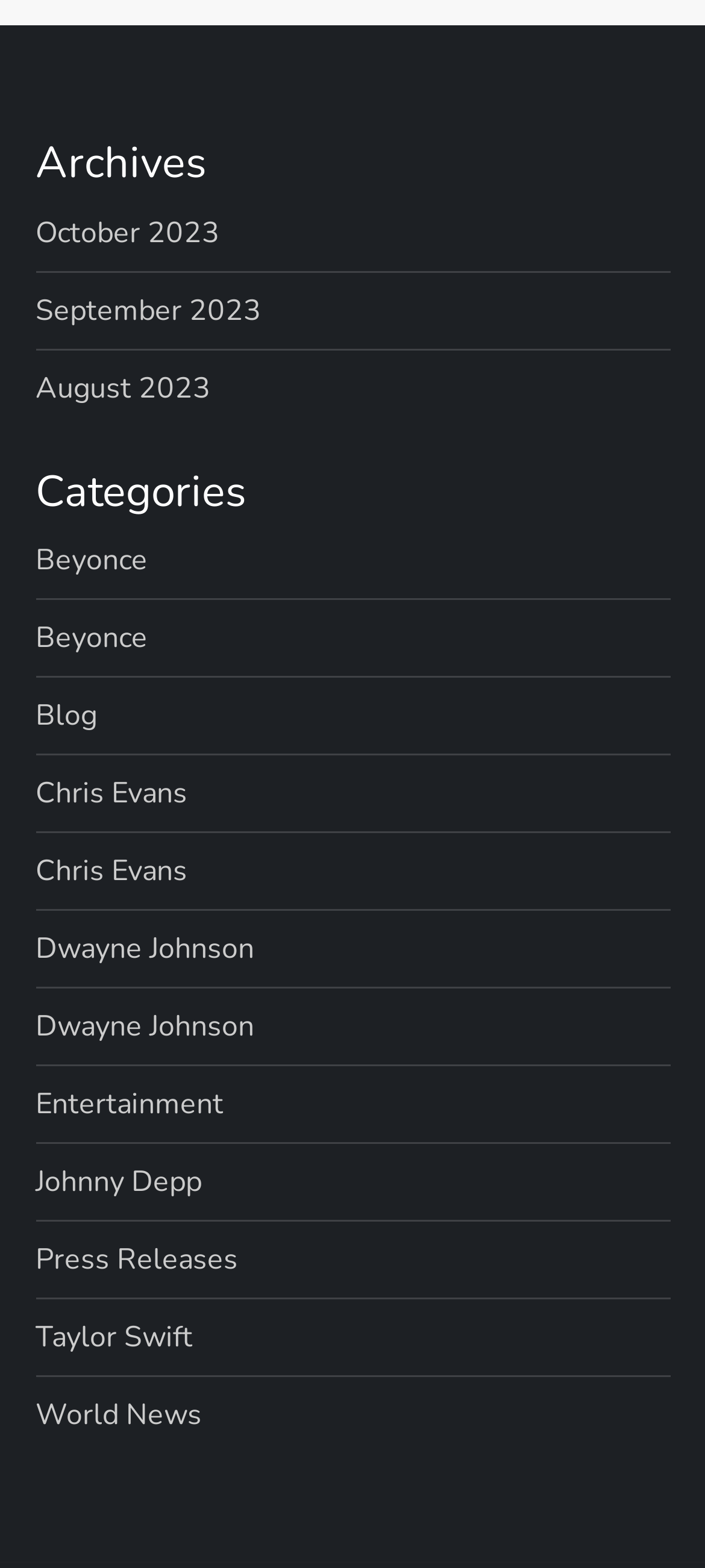Pinpoint the bounding box coordinates of the element you need to click to execute the following instruction: "check Press Releases". The bounding box should be represented by four float numbers between 0 and 1, in the format [left, top, right, bottom].

[0.05, 0.788, 0.337, 0.82]